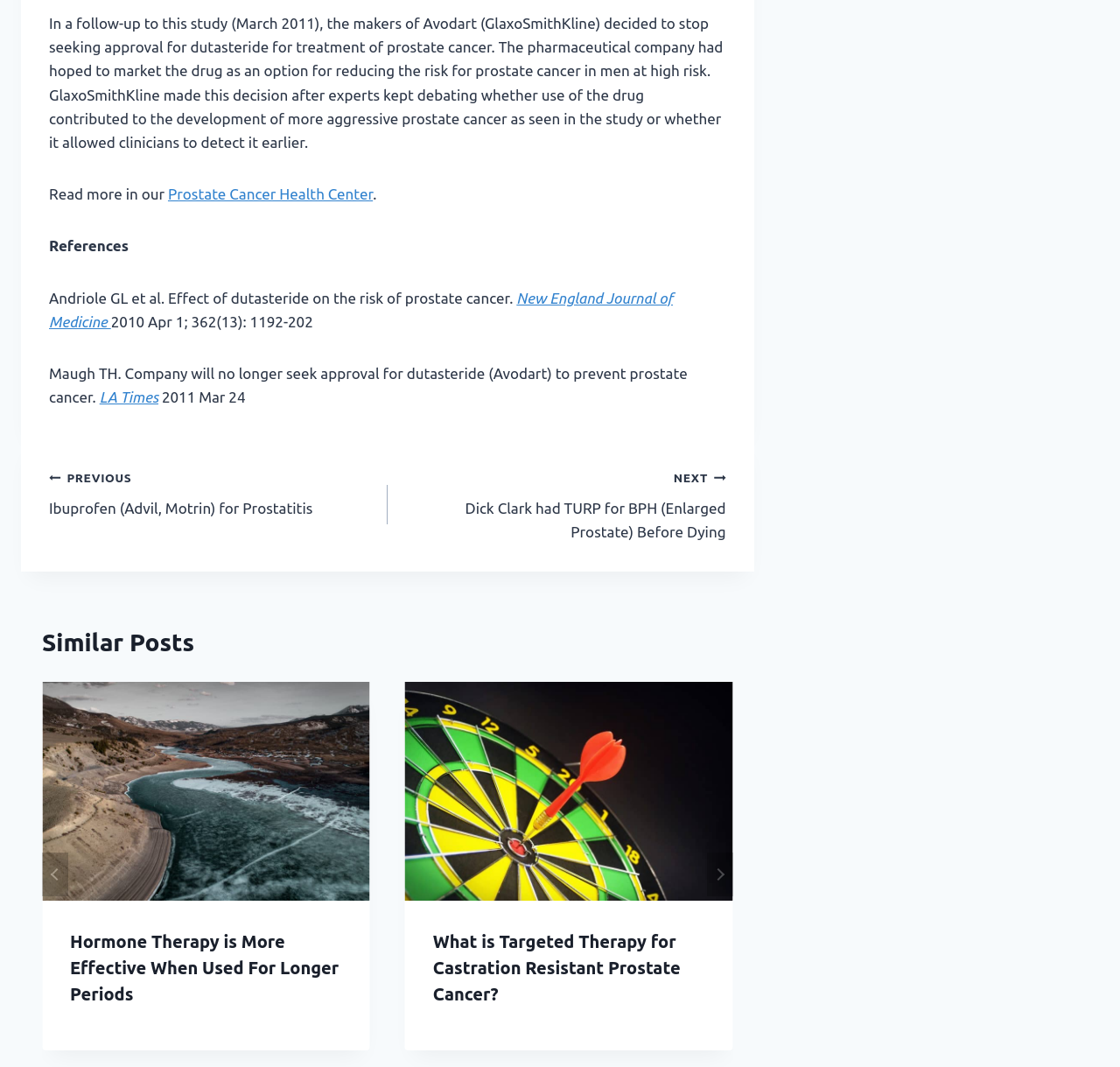Answer the question with a brief word or phrase:
What is the topic of the article?

Prostate cancer